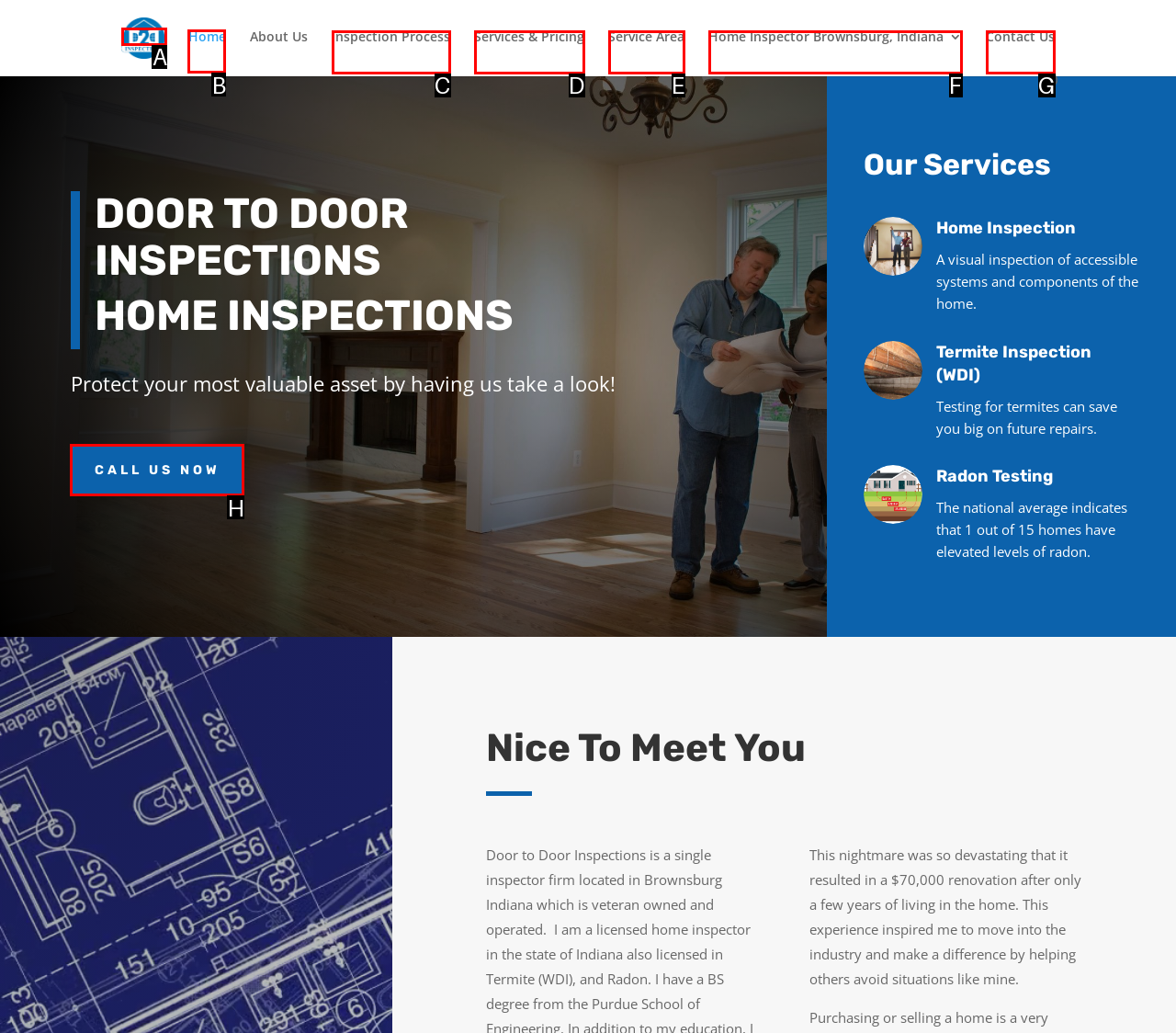Which HTML element should be clicked to perform the following task: Click on Home
Reply with the letter of the appropriate option.

B